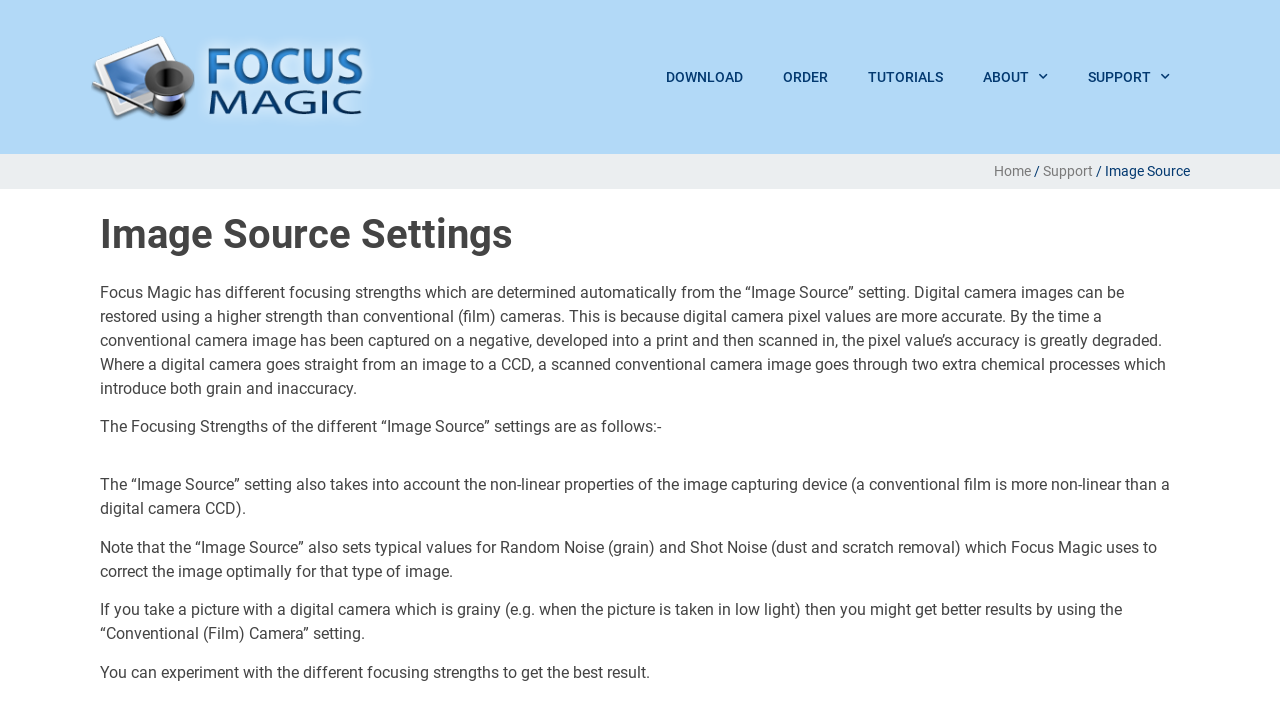Please find and provide the title of the webpage.

Image Source Settings